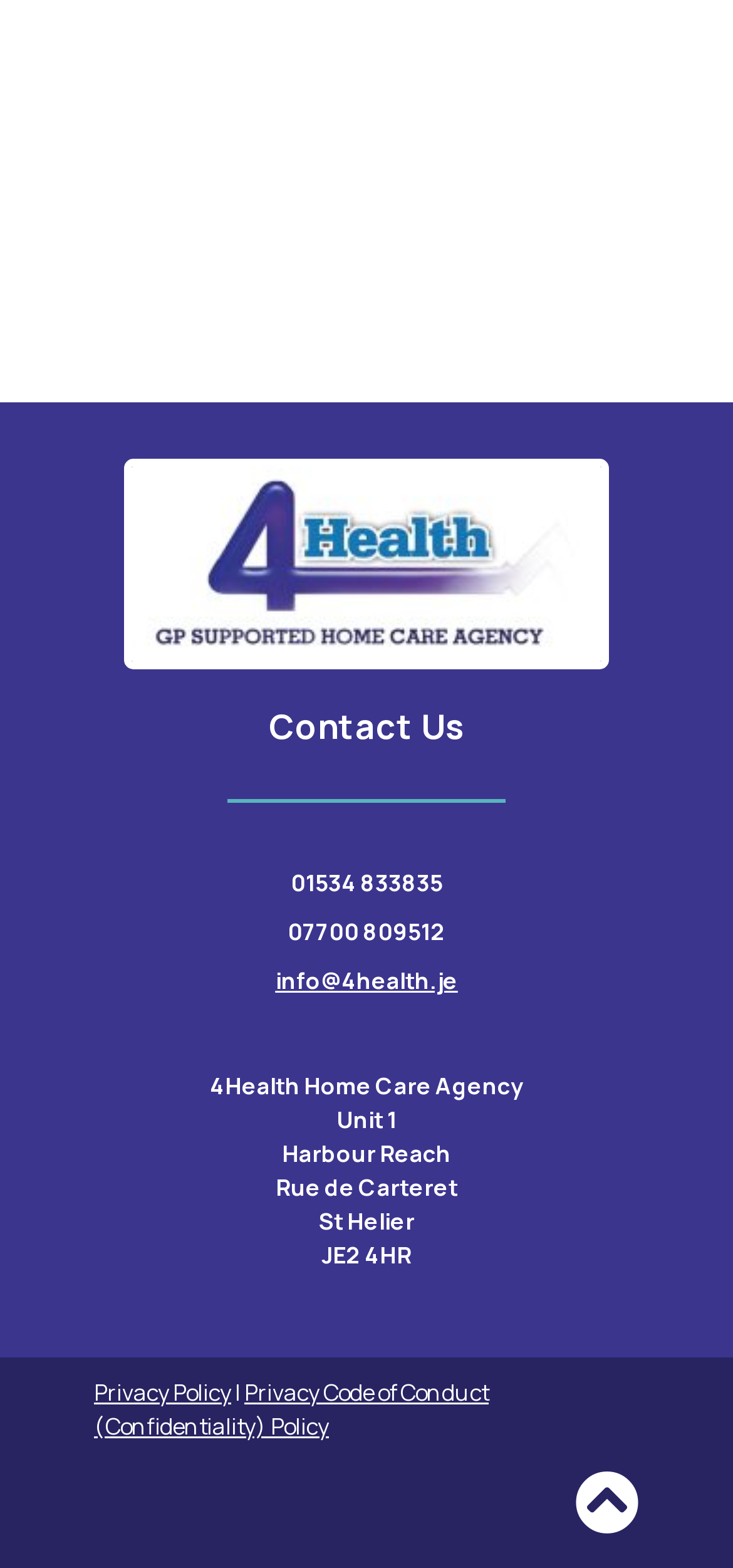Examine the image carefully and respond to the question with a detailed answer: 
How many links are there at the bottom of the page?

I counted the number of link elements at the bottom of the page, which are 'Privacy Policy', 'Privacy Code of Conduct (Confidentiality) Policy', and an empty link.